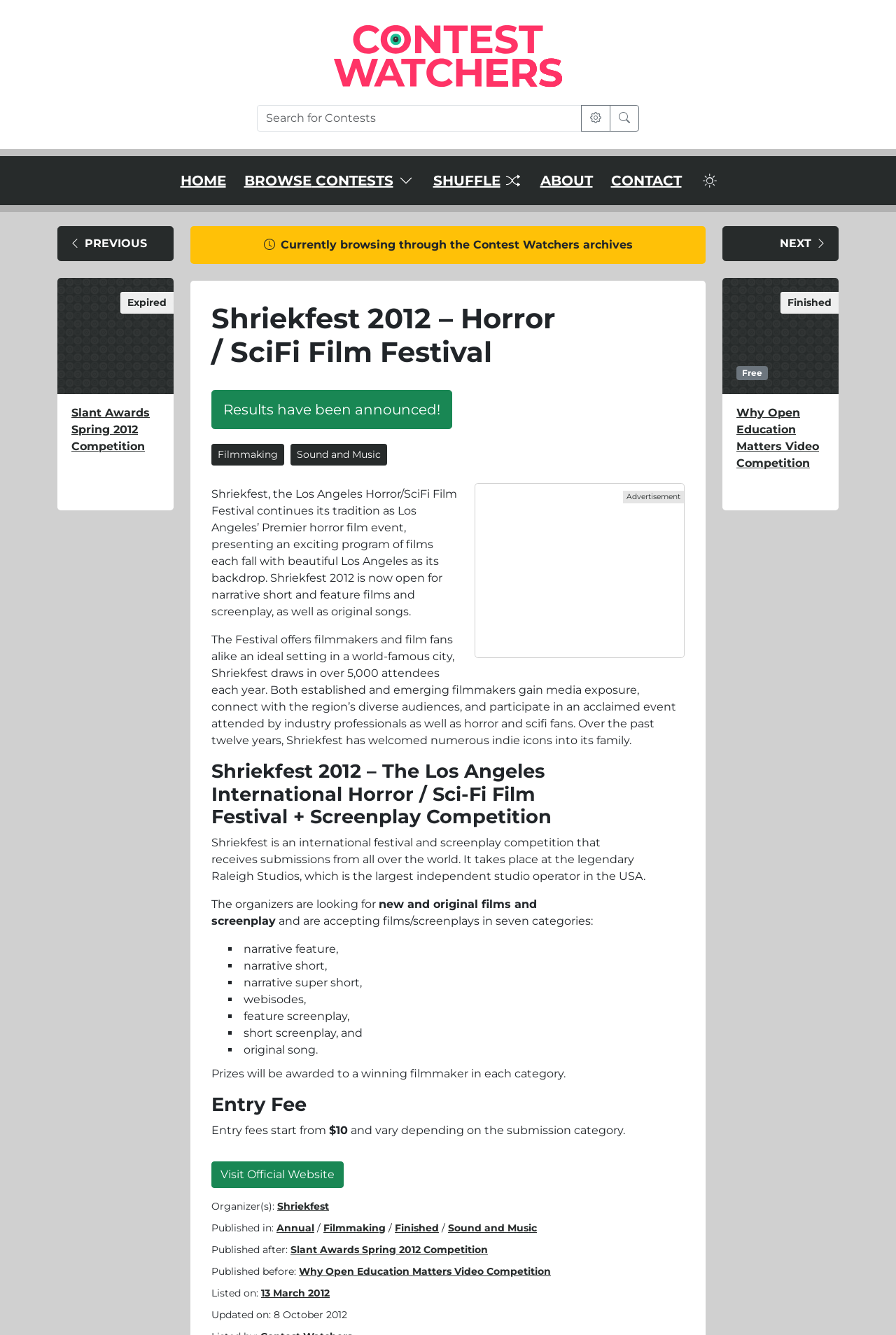Give a concise answer using one word or a phrase to the following question:
What is the minimum entry fee for the Shriekfest film festival?

$10